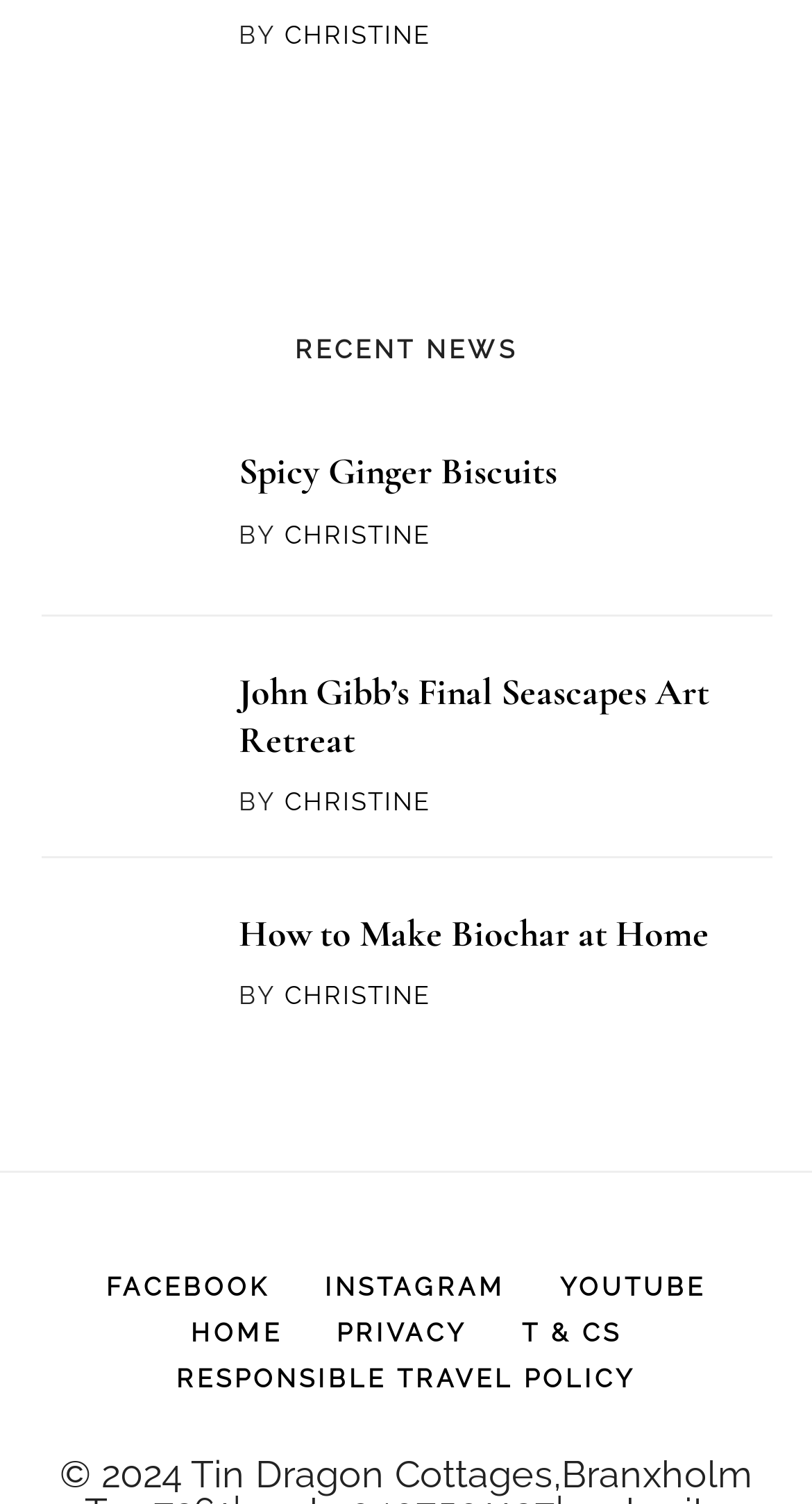Specify the bounding box coordinates of the area to click in order to execute this command: 'visit Christine's profile'. The coordinates should consist of four float numbers ranging from 0 to 1, and should be formatted as [left, top, right, bottom].

[0.35, 0.014, 0.529, 0.034]